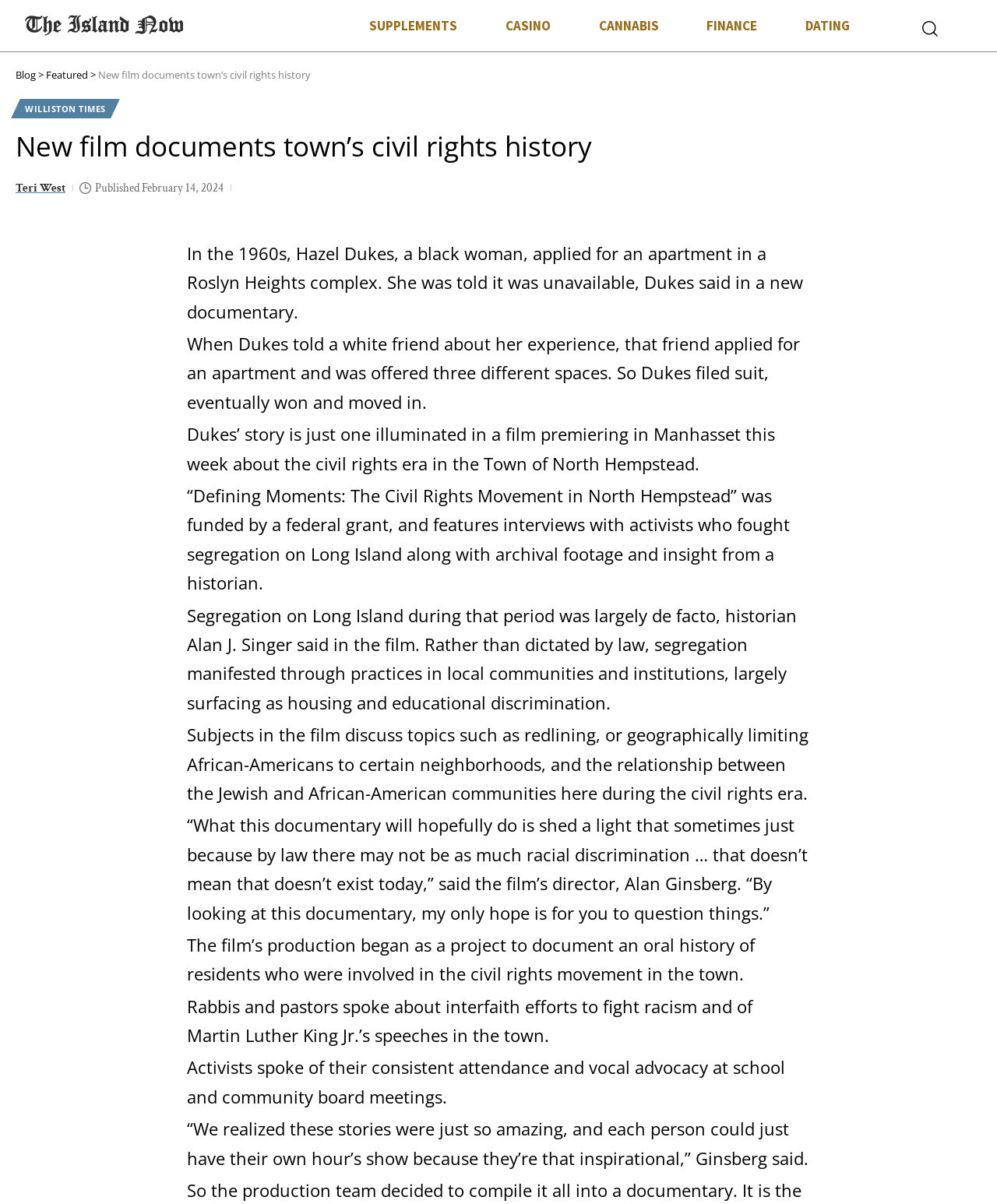Find the bounding box coordinates of the element I should click to carry out the following instruction: "Click on the 'Teri West' link".

[0.016, 0.148, 0.066, 0.164]